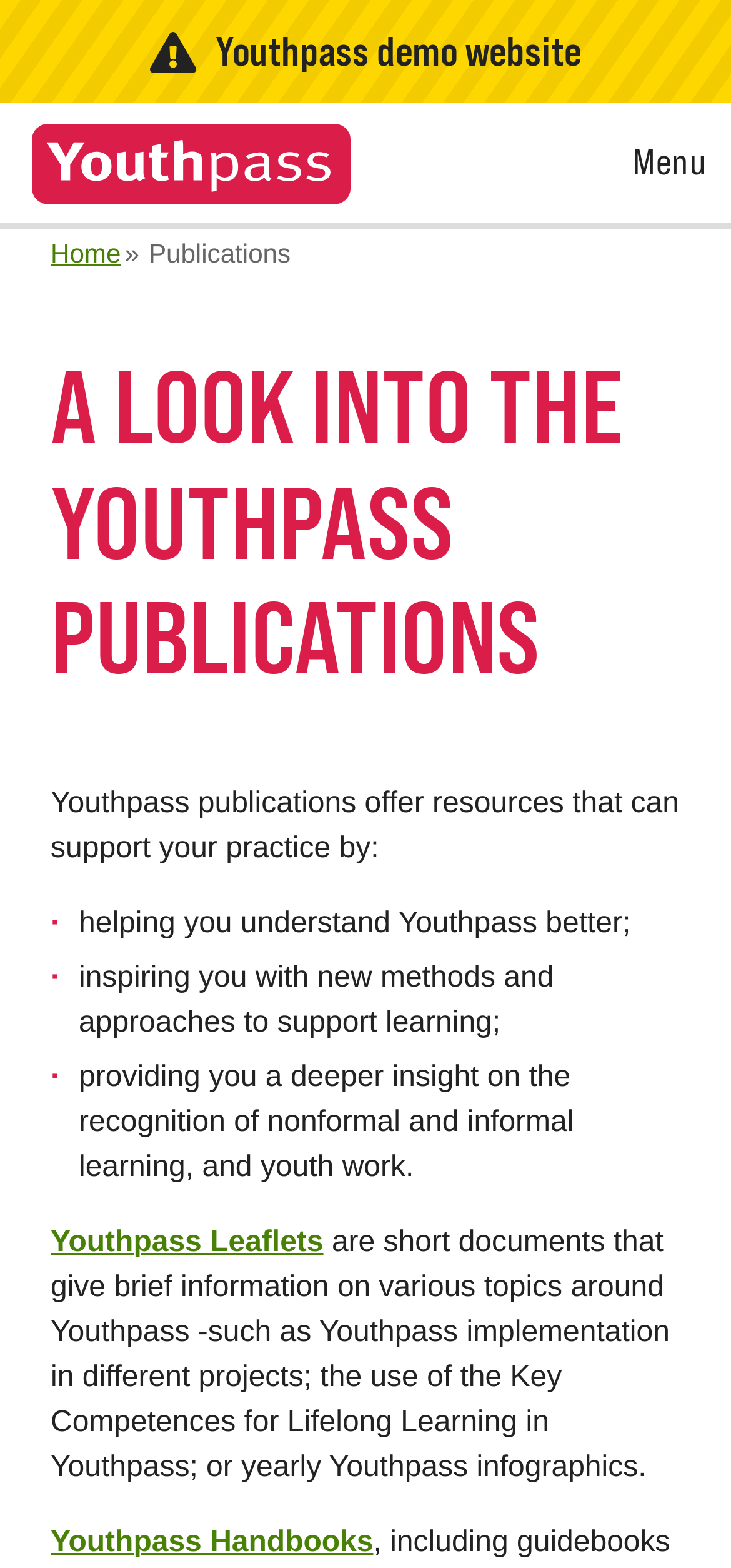Provide a thorough description of the webpage's content and layout.

The webpage is about Youthpass publications, with a title "A Look into the Youthpass Publications" at the top. Below the title, there is a navigation menu with a "Home" and "Publications" link. 

On the top right corner, there is a button to open or close the menu. Next to it, there is a link to "Youthpass" with a corresponding image. 

The main content of the webpage starts with a heading "A LOOK INTO THE YOUTHPASS PUBLICATIONS" followed by a paragraph explaining the purpose of Youthpass publications, which is to support the user's practice by providing resources. 

Below the paragraph, there are three bullet points describing the benefits of Youthpass publications, including understanding Youthpass better, getting inspired by new methods, and gaining insight into the recognition of non-formal and informal learning. 

Further down, there are two links to "Youthpass Leaflets" and "Youthpass Handbooks" with a brief description of what they are. The leaflets are short documents providing brief information on various topics around Youthpass, while the handbooks are not described in detail.